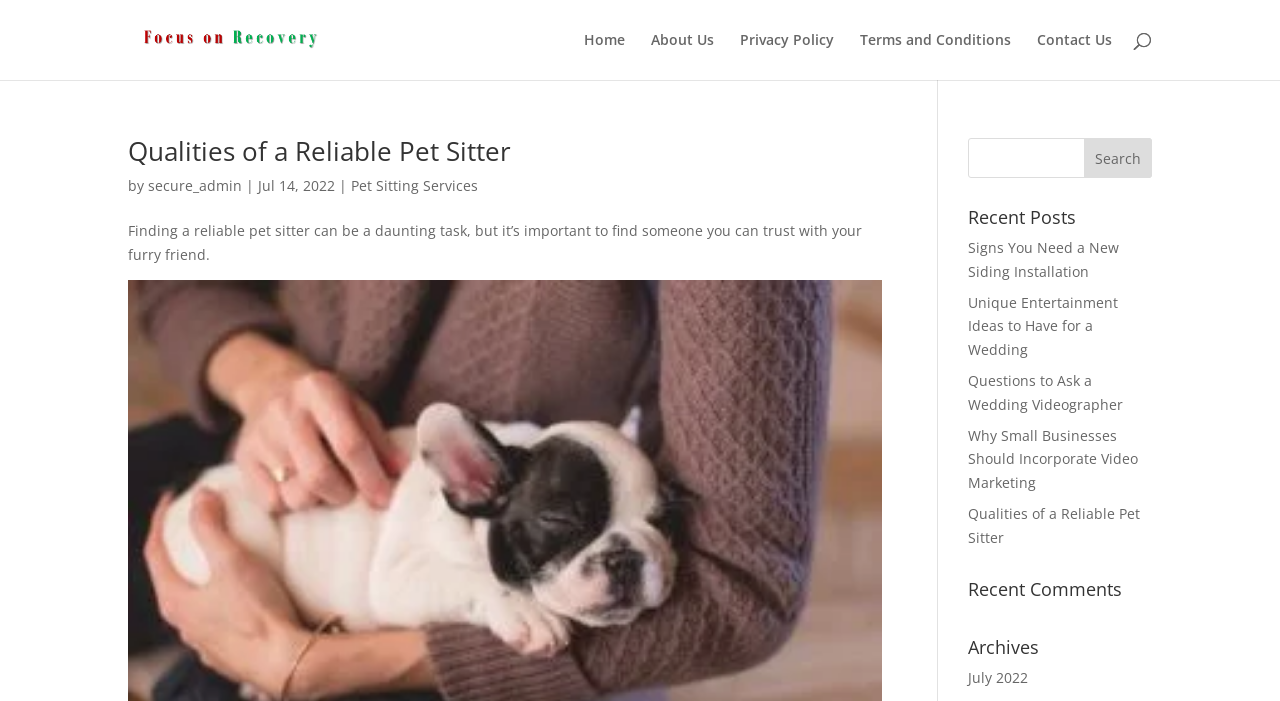Provide the bounding box coordinates for the UI element described in this sentence: "Pet Sitting Services". The coordinates should be four float values between 0 and 1, i.e., [left, top, right, bottom].

[0.274, 0.251, 0.373, 0.278]